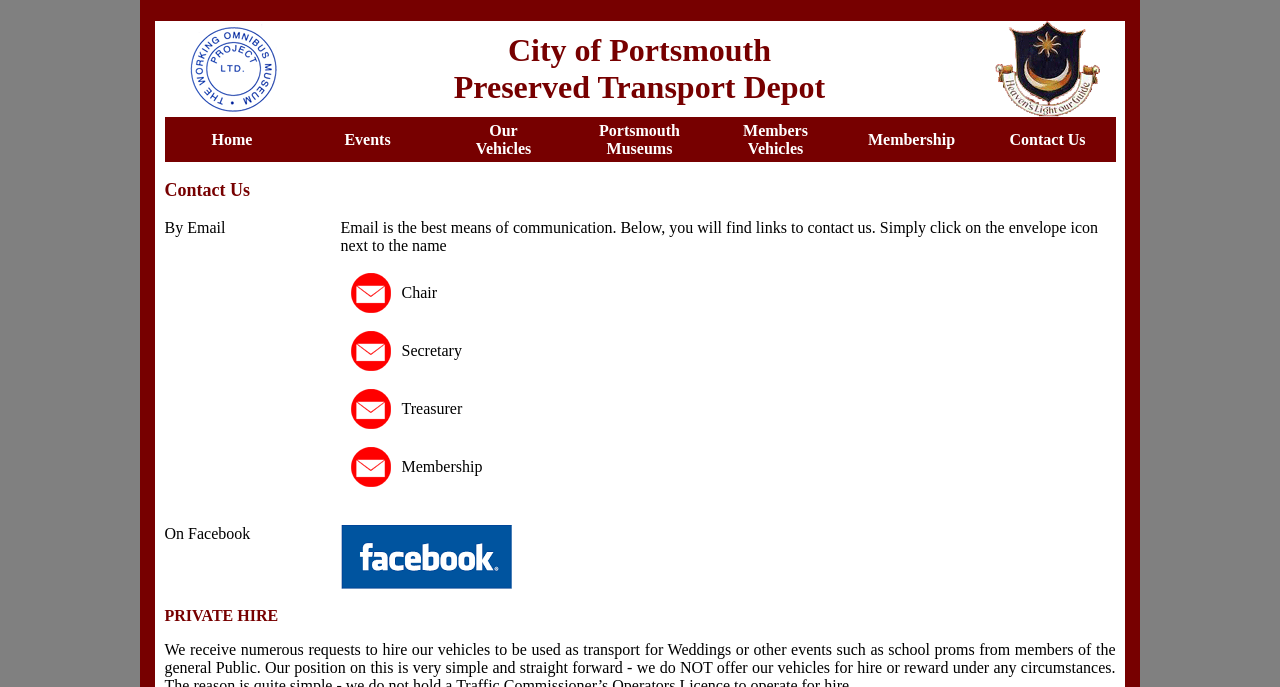What is the best means of communication according to the webpage?
With the help of the image, please provide a detailed response to the question.

In the layout table cell containing the text 'By Email', it is mentioned that 'Email is the best means of communication'. Therefore, the answer is Email.